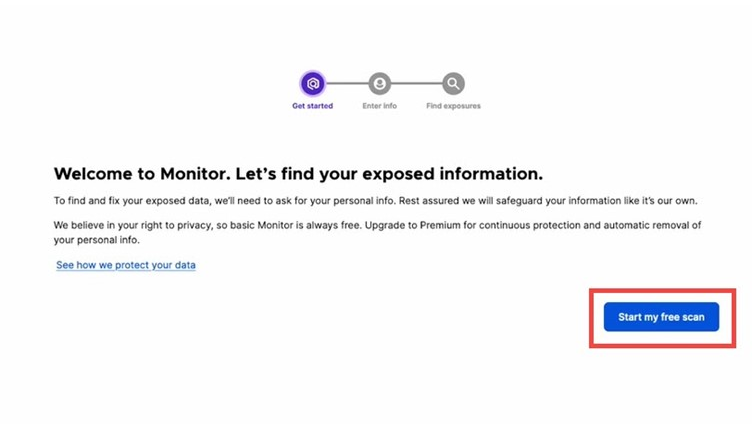Give a short answer using one word or phrase for the question:
What is the label on the prominent button?

Start my free scan